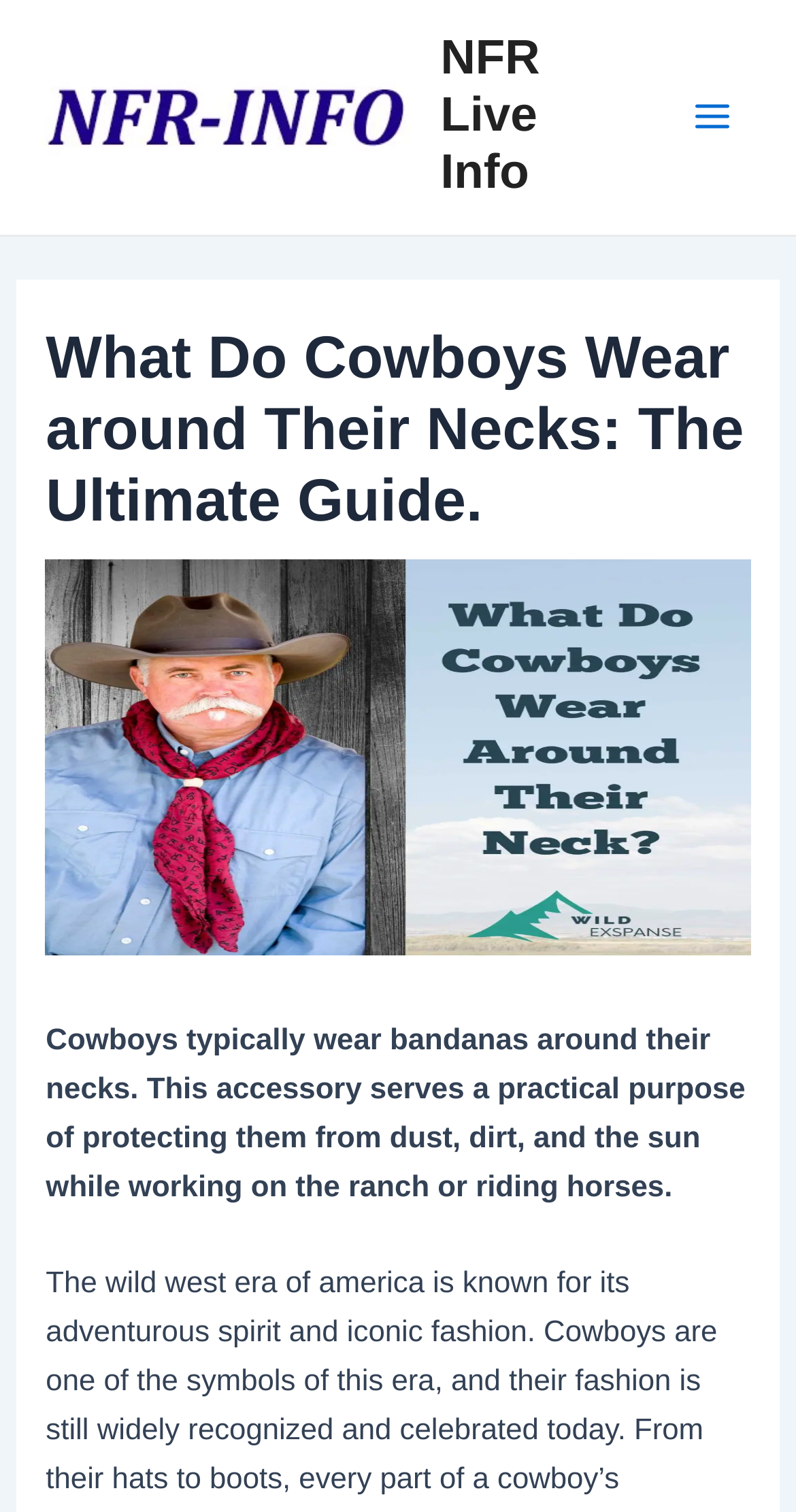Is the main menu expanded?
Please give a detailed and thorough answer to the question, covering all relevant points.

The main menu button has an attribute 'expanded: False', which indicates that the main menu is not expanded by default.